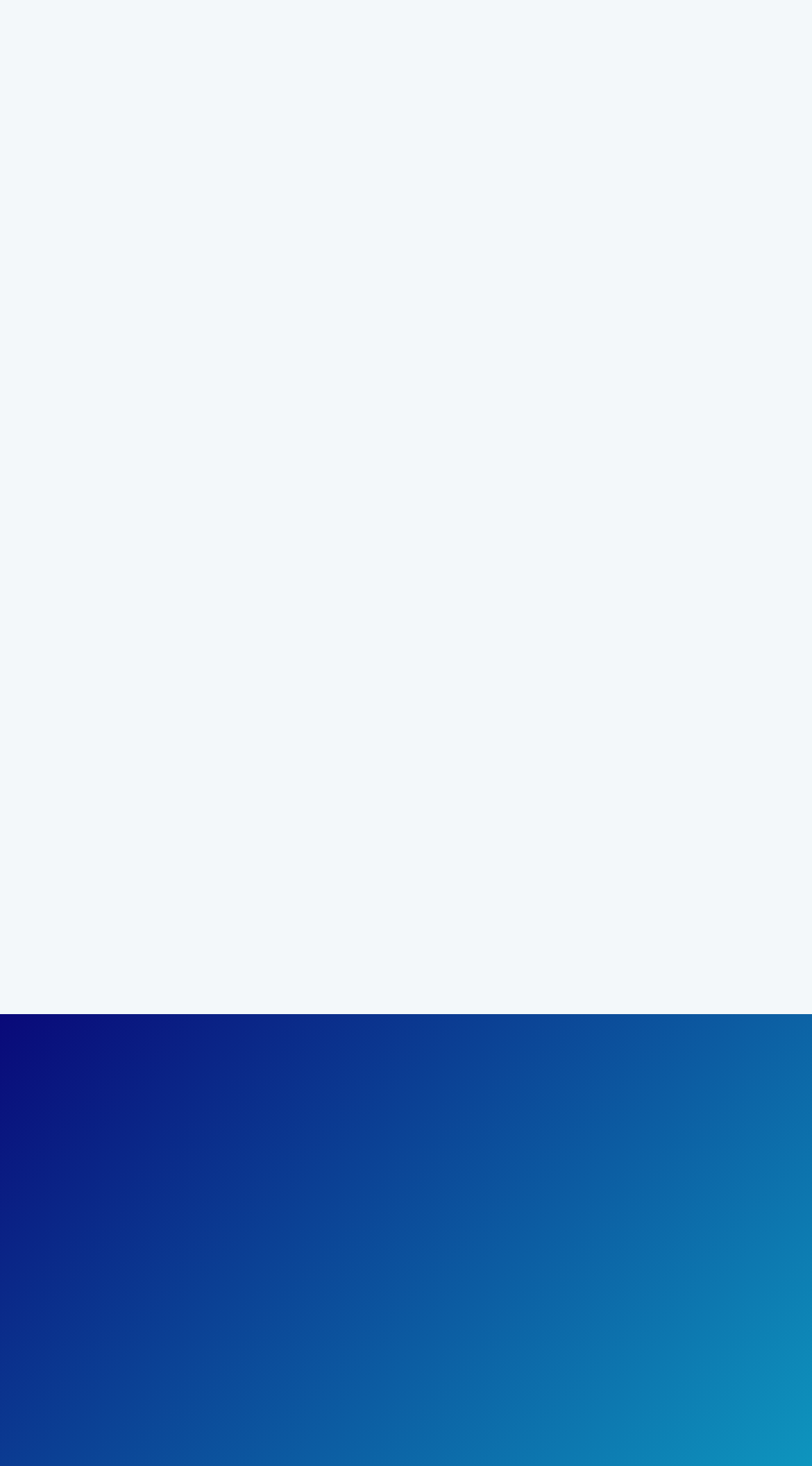Determine the bounding box coordinates of the UI element that matches the following description: "Stand Up Paddle (SUP)". The coordinates should be four float numbers between 0 and 1 in the format [left, top, right, bottom].

[0.038, 0.336, 0.403, 0.396]